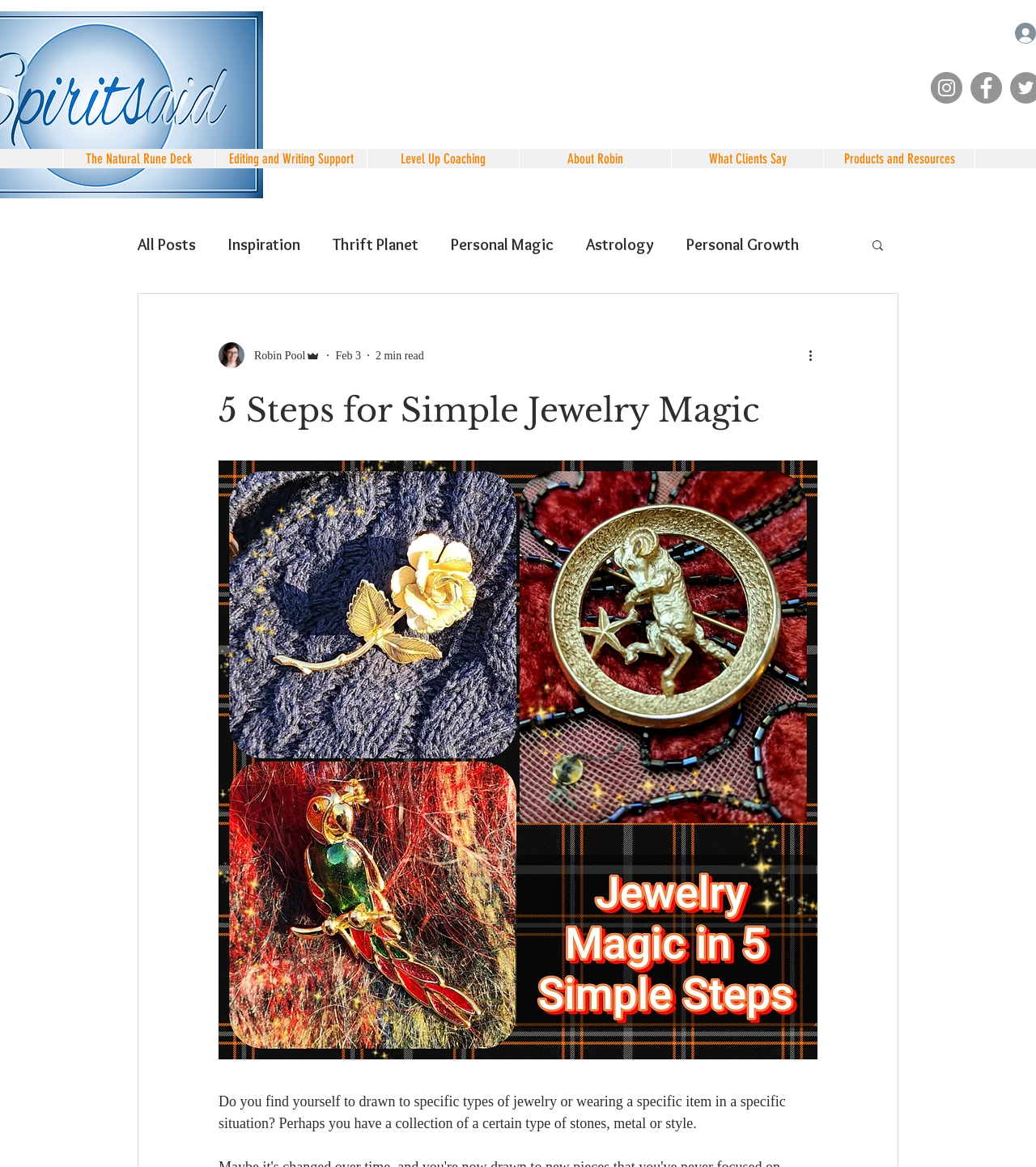What is the name of the author?
Look at the image and provide a detailed response to the question.

I found the author's name by looking at the generic element 'Robin Pool' which is located below the writer's picture.